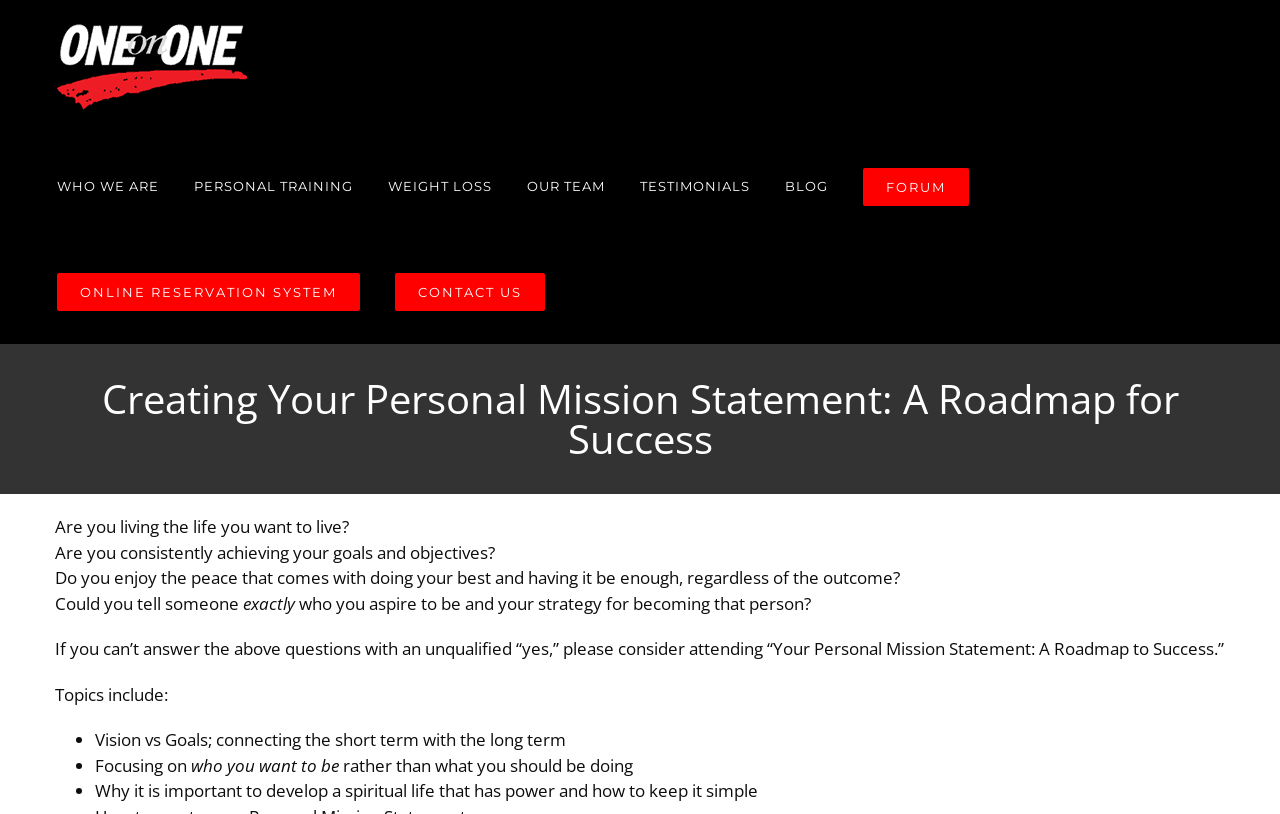With reference to the image, please provide a detailed answer to the following question: What is one of the topics covered in the 'Your Personal Mission Statement' program?

One of the topics covered in the program is the distinction between vision and goals, and how to connect short-term goals with long-term vision, as mentioned in the list of topics on the webpage.